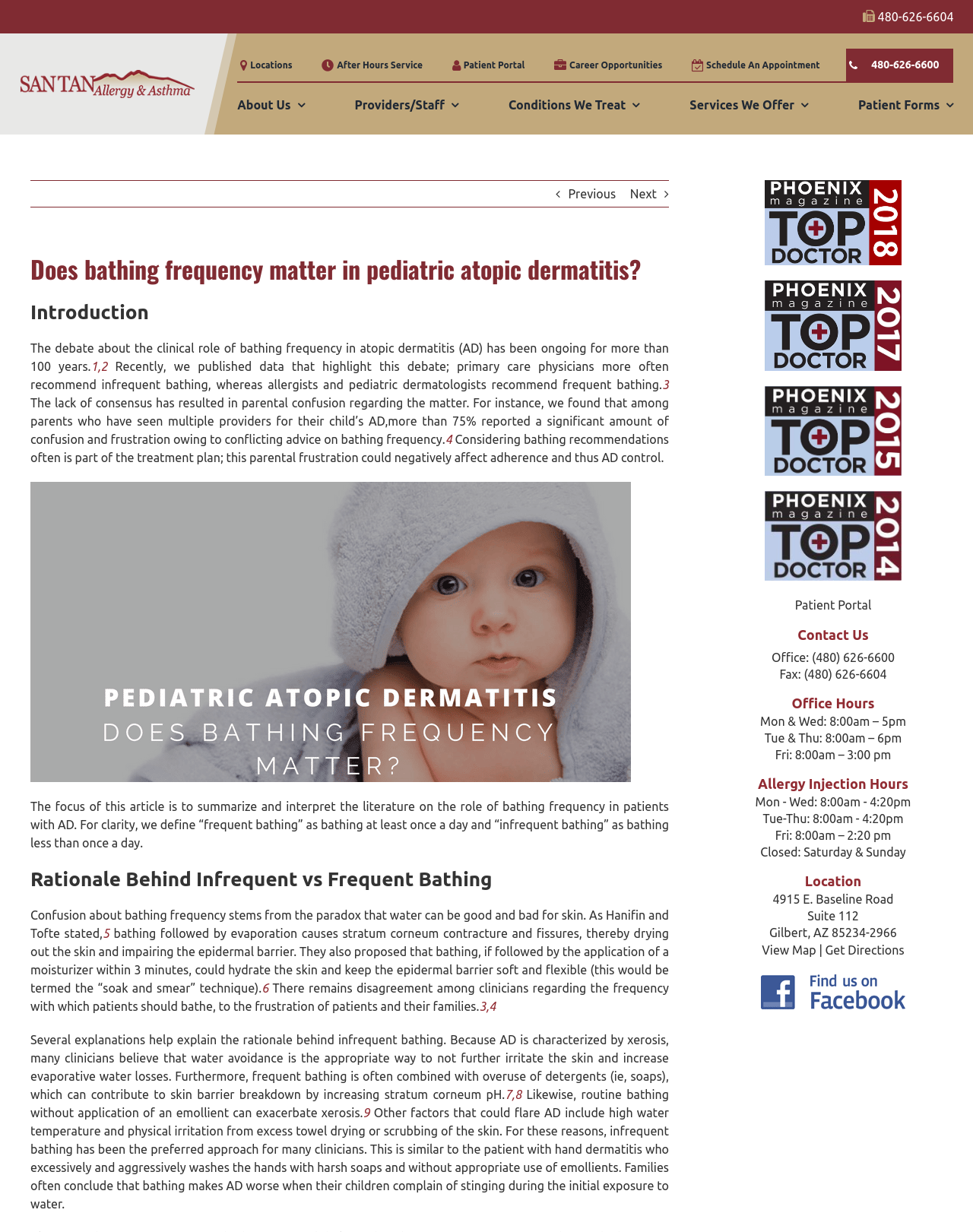Please find and report the primary heading text from the webpage.

Does bathing frequency matter in pediatric atopic dermatitis?